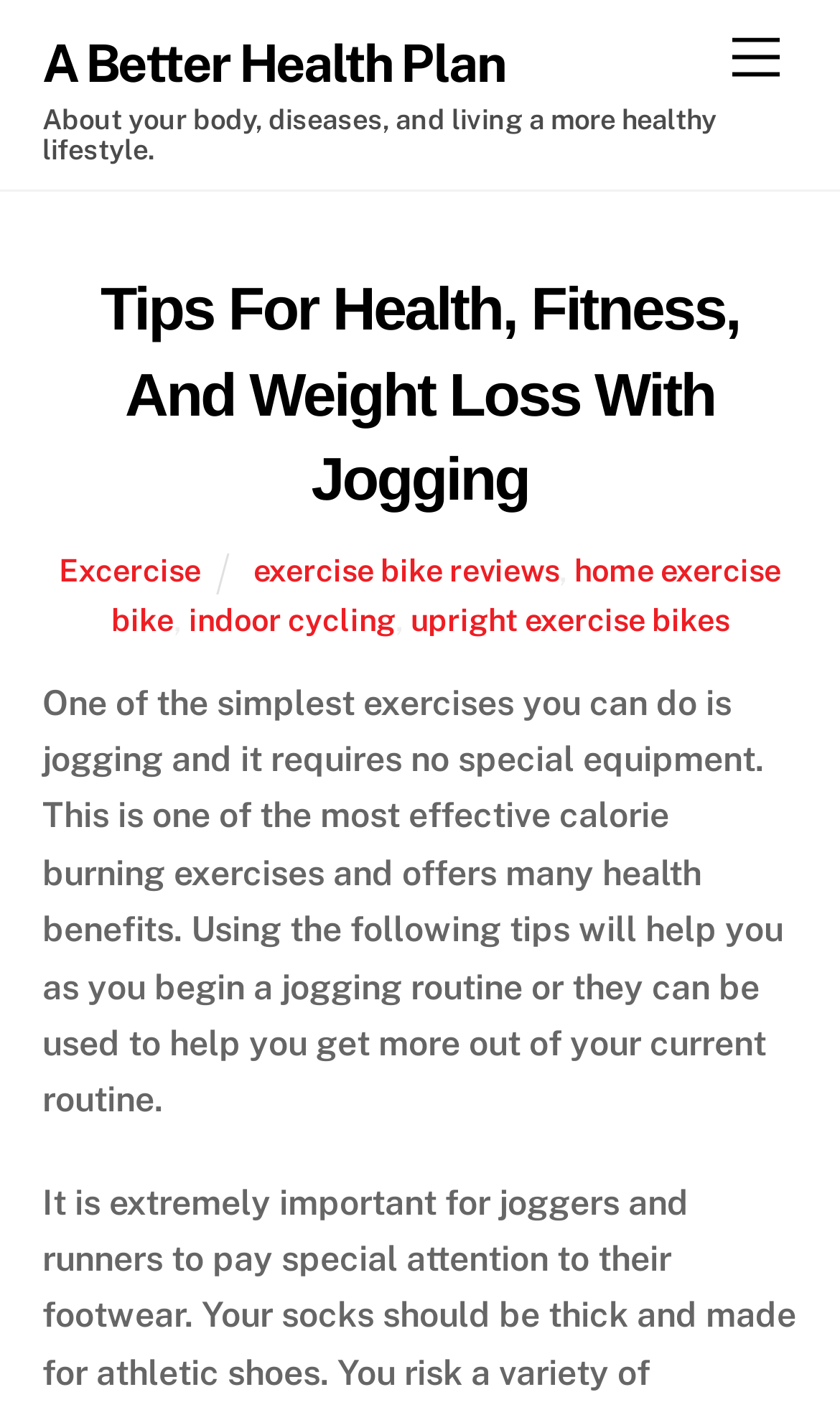What is the purpose of the links on this webpage?
Craft a detailed and extensive response to the question.

The links on this webpage, such as 'exercise bike reviews', 'home exercise bike', and 'indoor cycling', seem to provide related information to jogging, suggesting that they are meant to offer additional resources or alternatives to jogging.